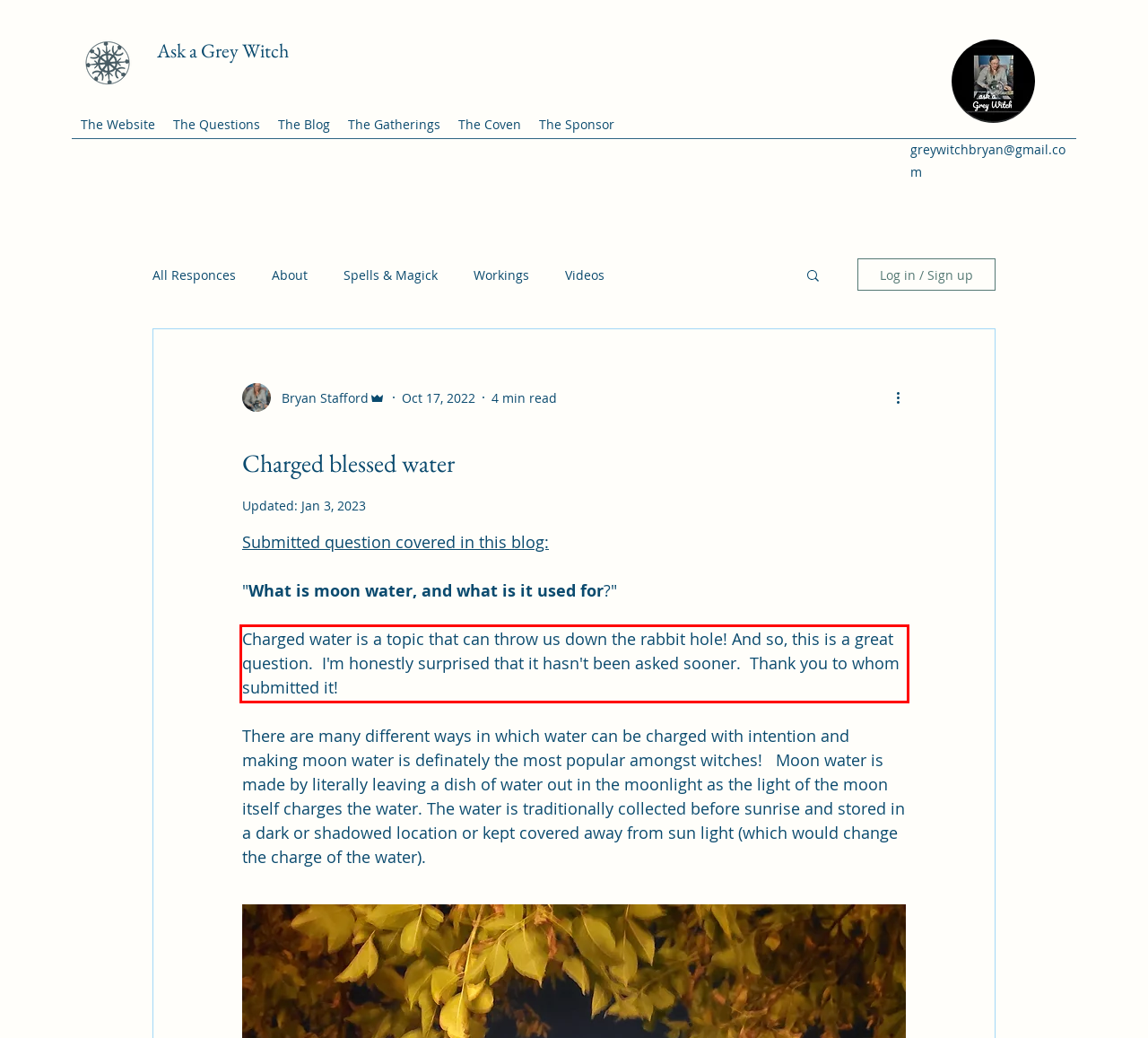Please perform OCR on the UI element surrounded by the red bounding box in the given webpage screenshot and extract its text content.

Charged water is a topic that can throw us down the rabbit hole! And so, this is a great question. I'm honestly surprised that it hasn't been asked sooner. Thank you to whom submitted it!